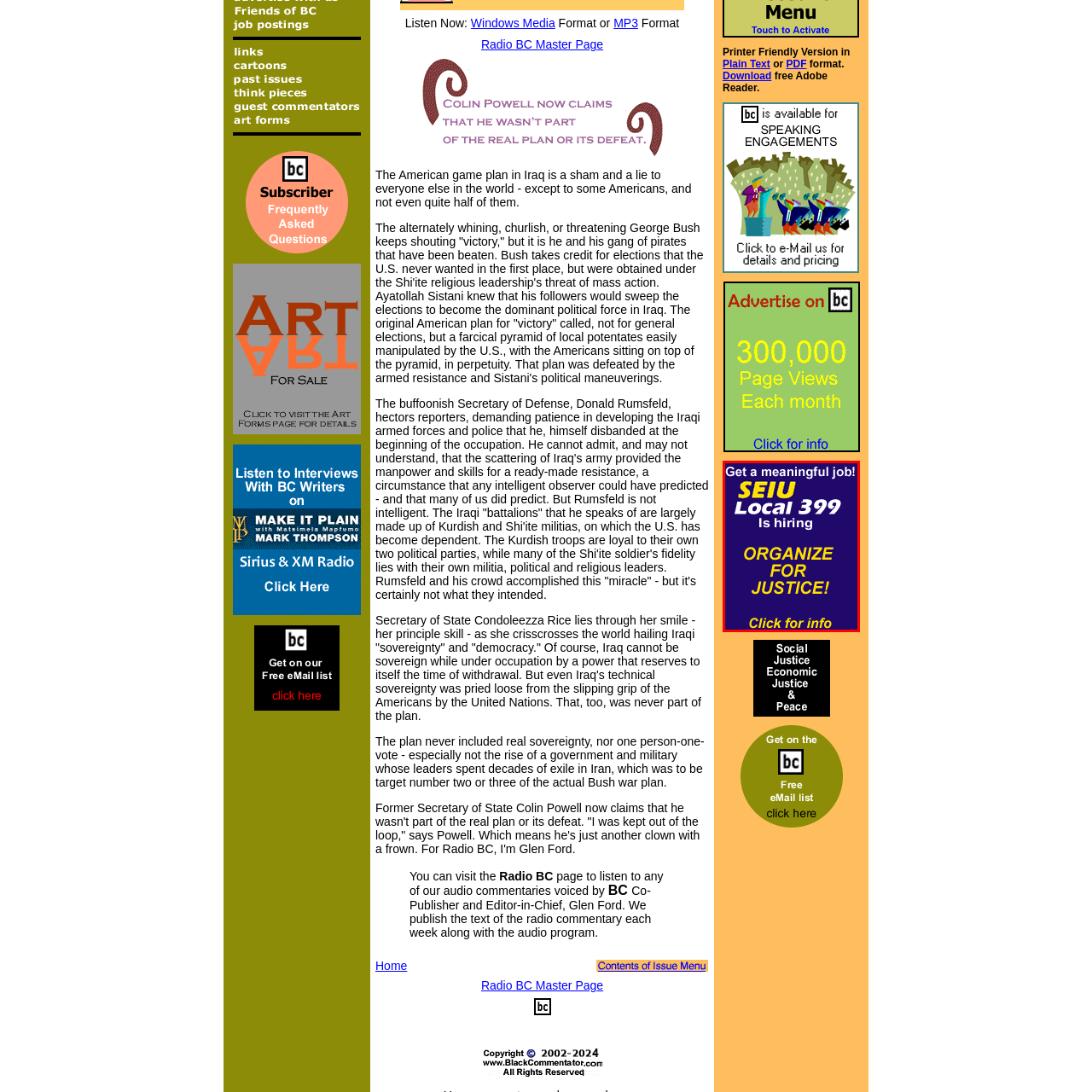Give an in-depth description of the scene depicted in the red-outlined box.

The image is an eye-catching recruitment advertisement for SEIU Local 399, prominently featuring bold white and yellow text against a deep purple background. The message encourages individuals to pursue a "meaningful job," highlighting that SEIU Local 399 is currently hiring. The phrase "ORGANIZE FOR JUSTICE!" stands out prominently, emphasizing the union's mission to advocate for workers' rights and social justice. The ad also includes a call to action with the words "Click for info!" suggesting that further information is available for those interested in learning more about job opportunities with the union. Overall, the design effectively captures attention while conveying a strong message of empowerment and activism.